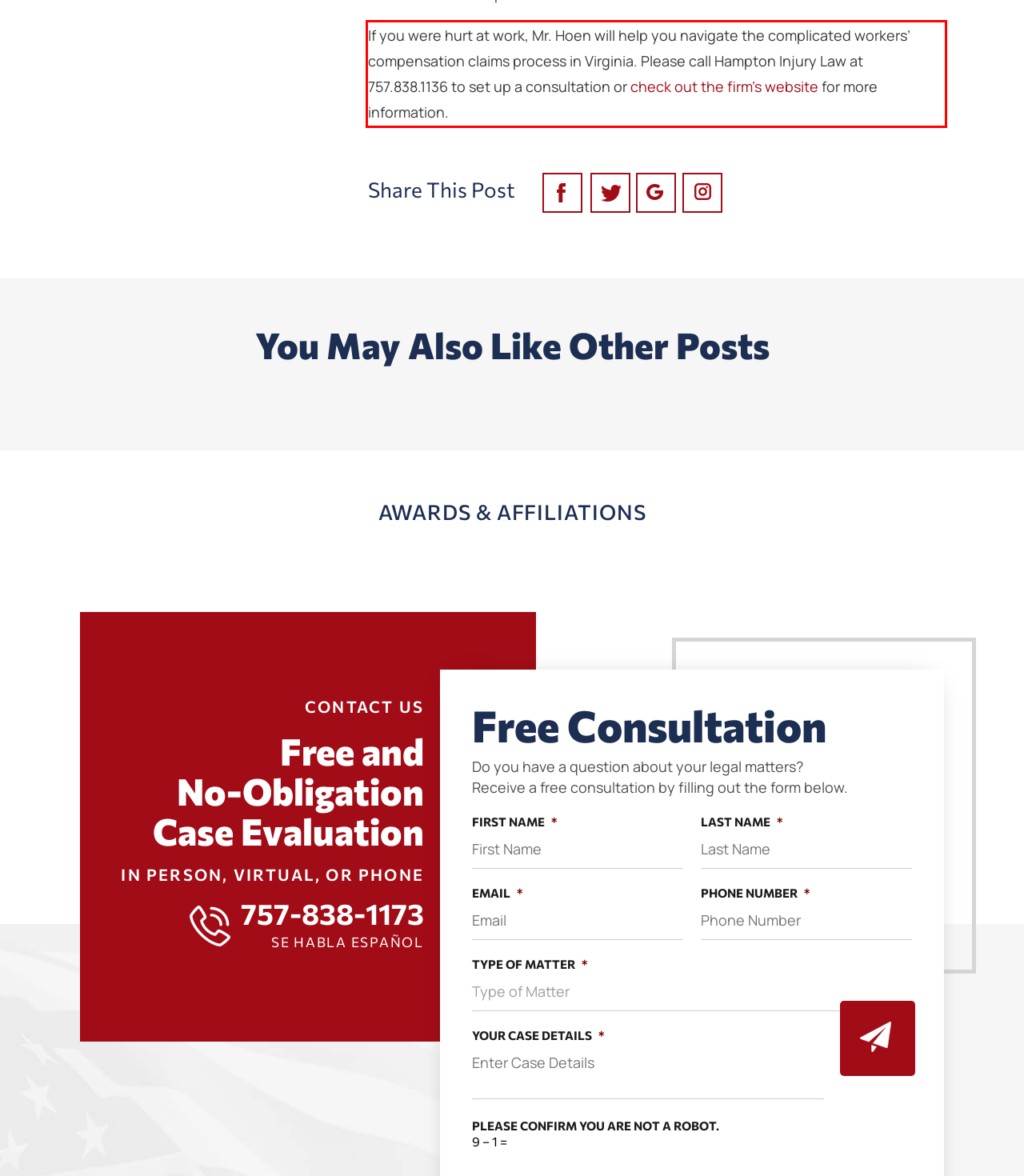Identify and extract the text within the red rectangle in the screenshot of the webpage.

If you were hurt at work, Mr. Hoen will help you navigate the complicated workers’ compensation claims process in Virginia. Please call Hampton Injury Law at 757.838.1136 to set up a consultation or check out the firm’s website for more information.